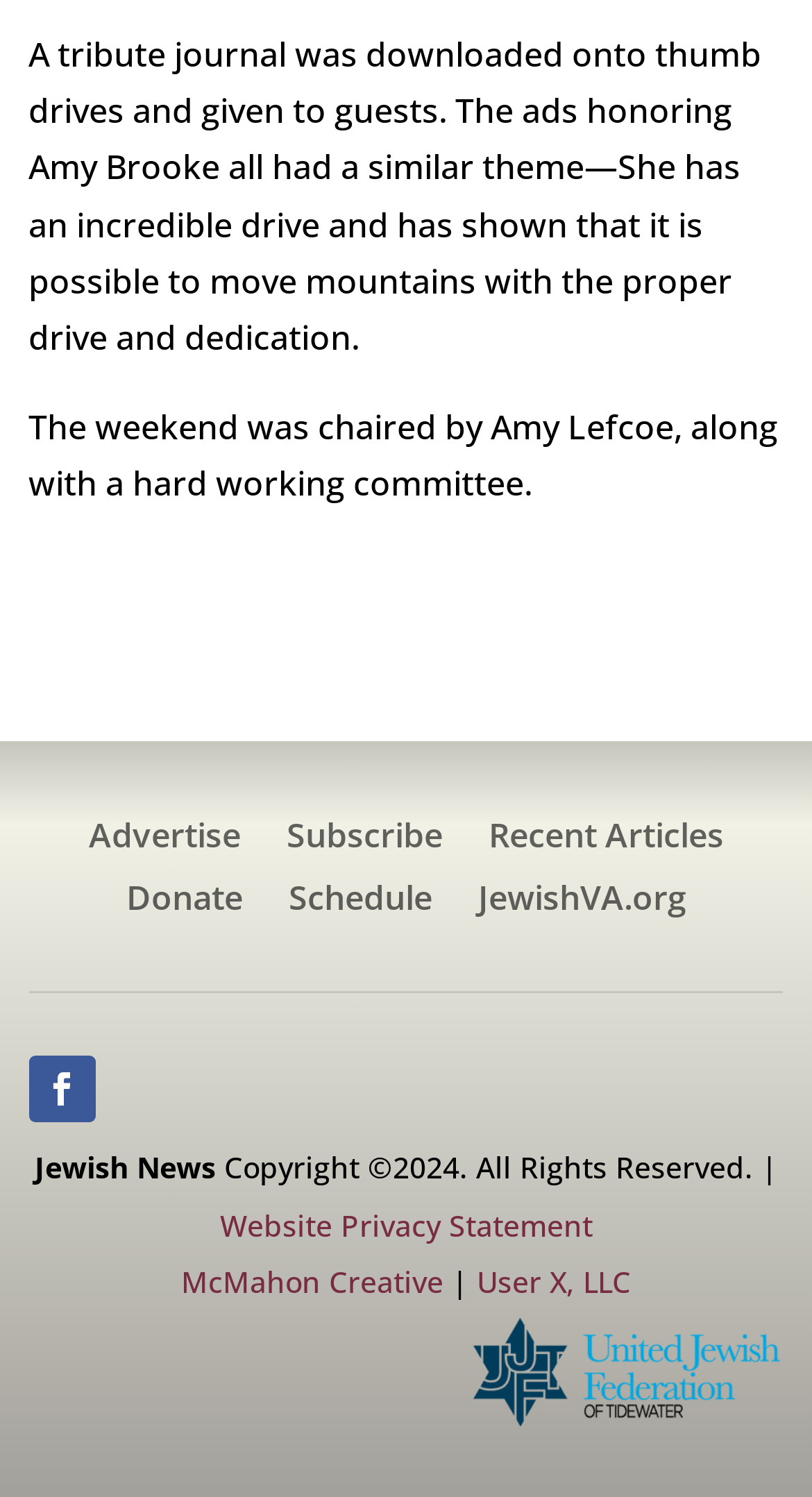How many images are present on the webpage?
Can you provide an in-depth and detailed response to the question?

There is only one image element present on the webpage, which is located at the bottom of the page with bounding box coordinates [0.58, 0.875, 0.965, 0.958].